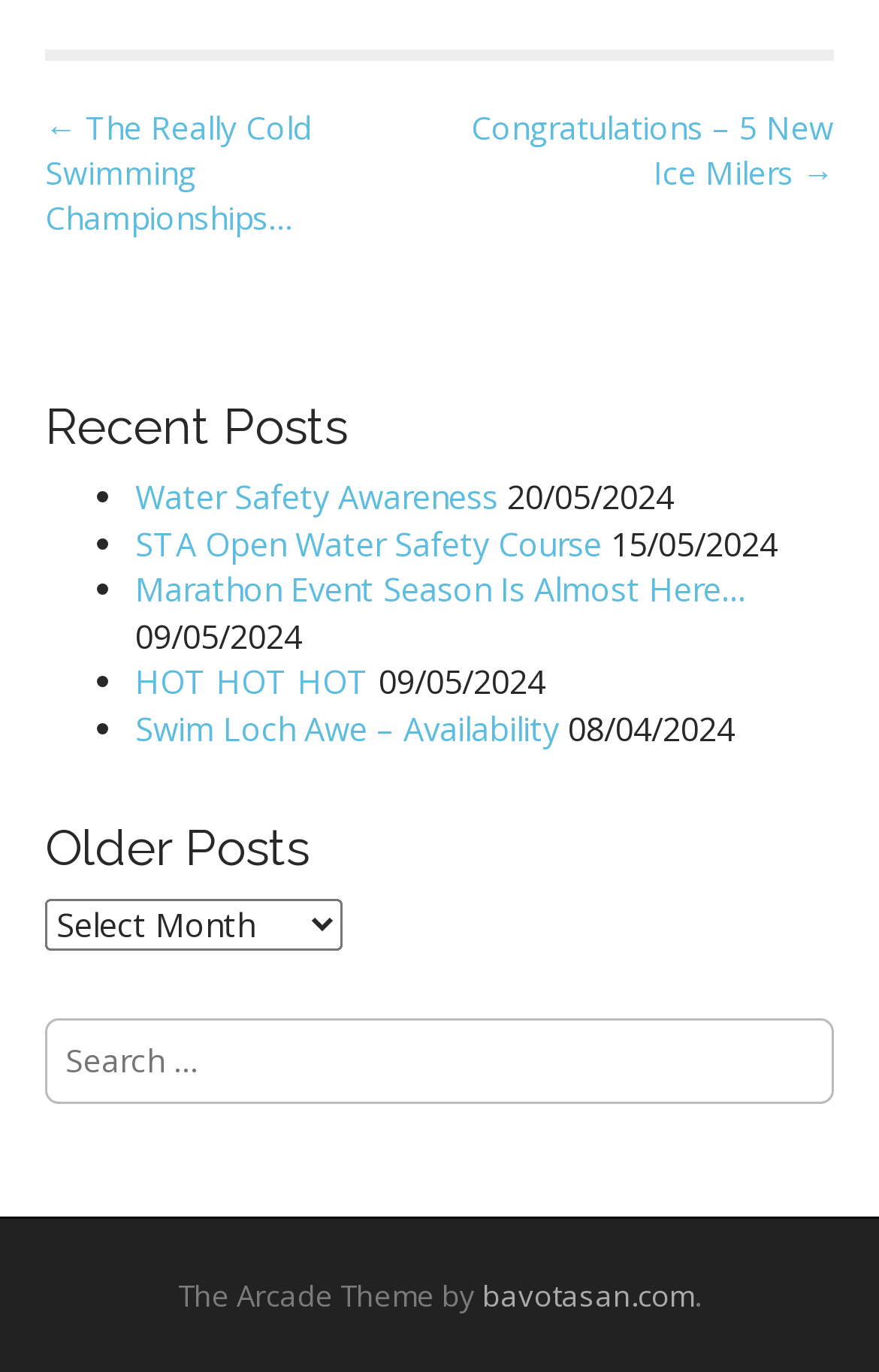Identify the bounding box coordinates of the area that should be clicked in order to complete the given instruction: "go to next post". The bounding box coordinates should be four float numbers between 0 and 1, i.e., [left, top, right, bottom].

[0.518, 0.077, 0.949, 0.143]